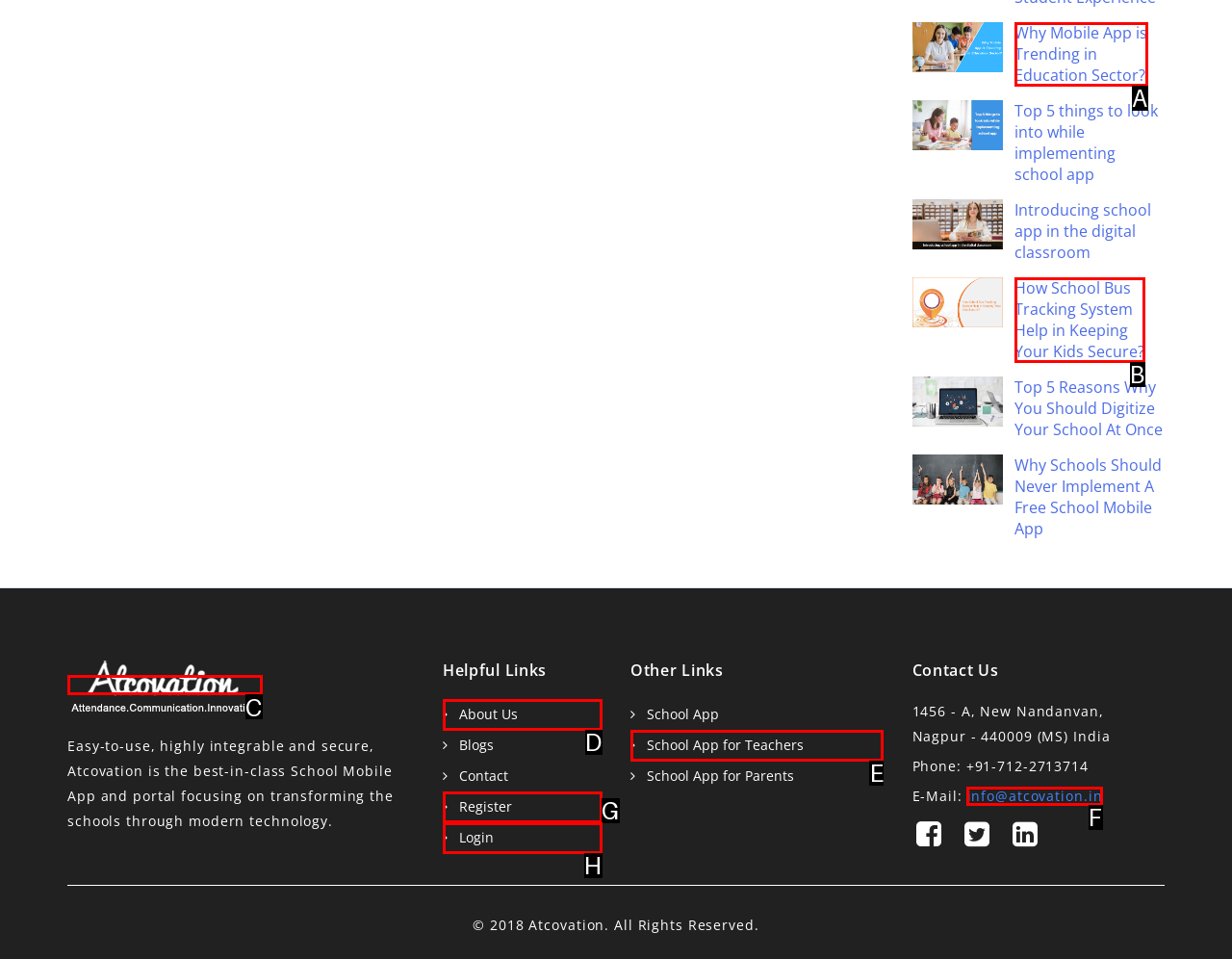Tell me which one HTML element best matches the description: School App for Teachers
Answer with the option's letter from the given choices directly.

E